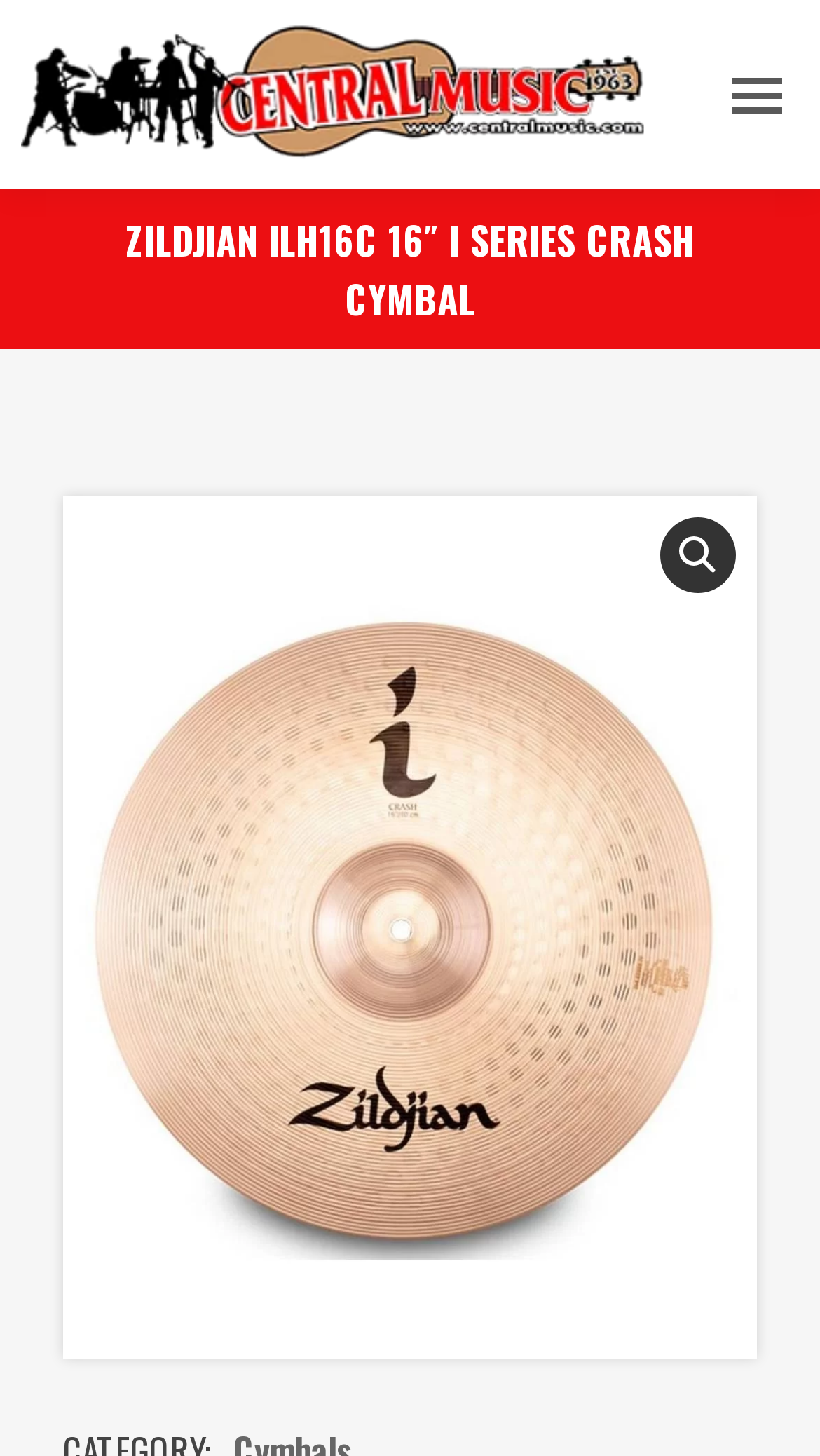Give a short answer using one word or phrase for the question:
Is there a search icon on the webpage?

Yes